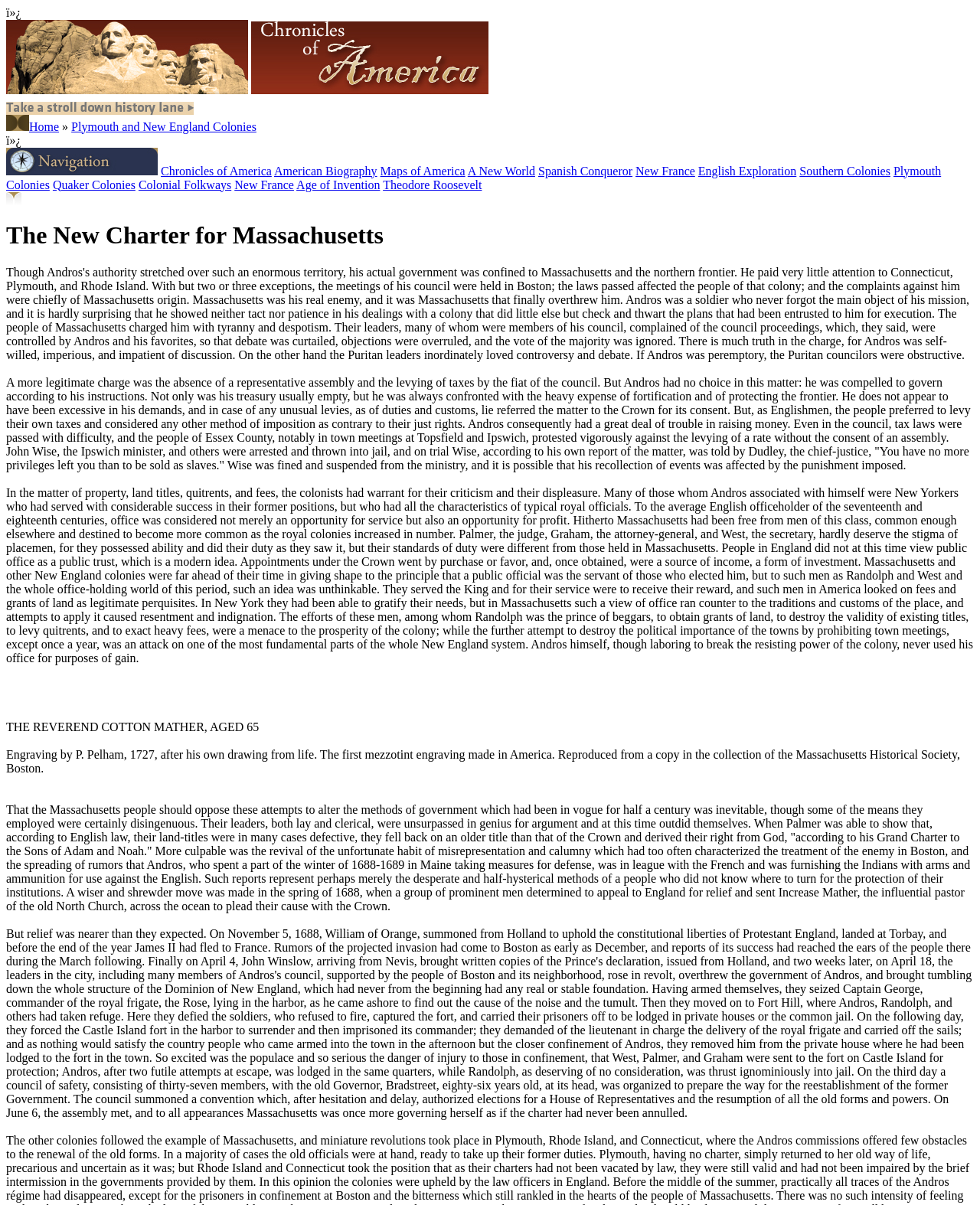Provide the bounding box coordinates for the UI element that is described by this text: "Plymouth and New England Colonies". The coordinates should be in the form of four float numbers between 0 and 1: [left, top, right, bottom].

[0.073, 0.099, 0.262, 0.11]